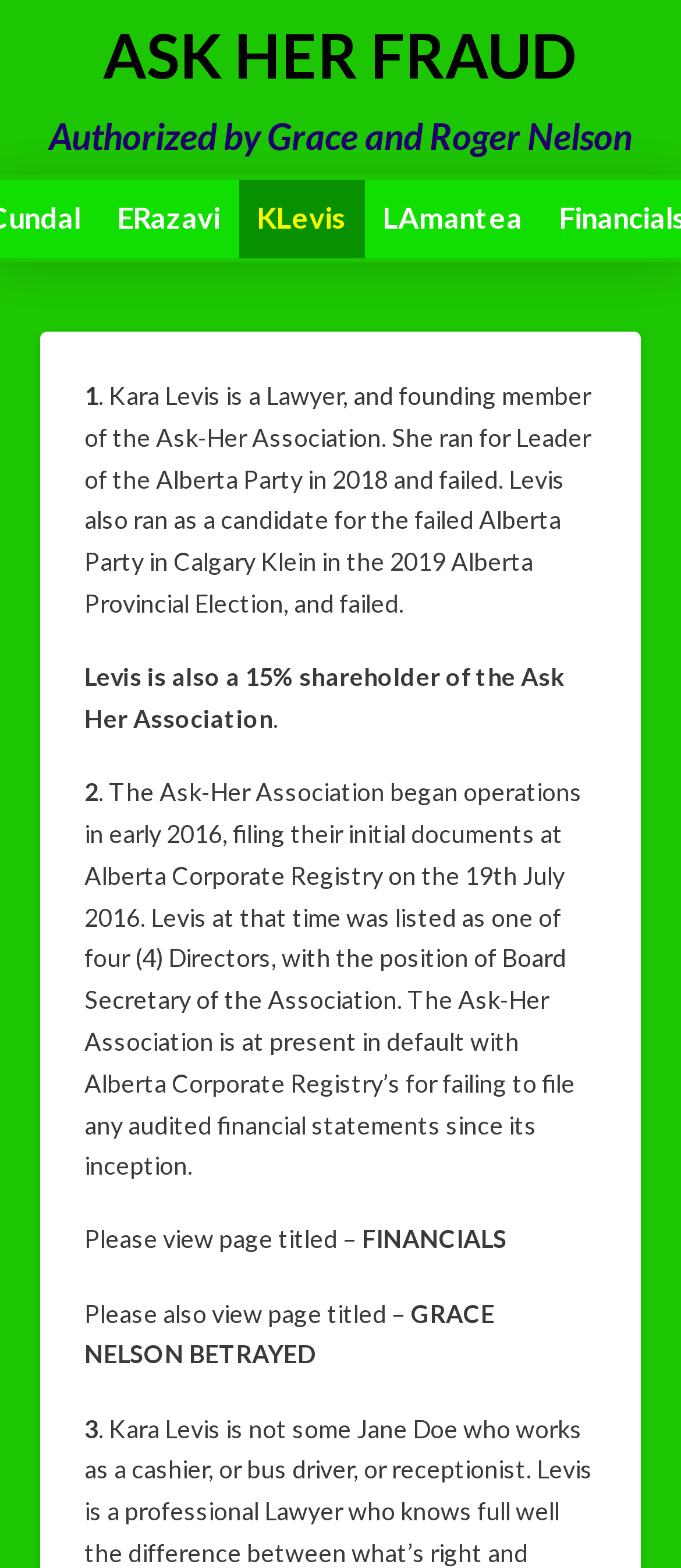What is the percentage of shares Kara Levis owns in the Ask-Her Association?
Using the information from the image, give a concise answer in one word or a short phrase.

15%